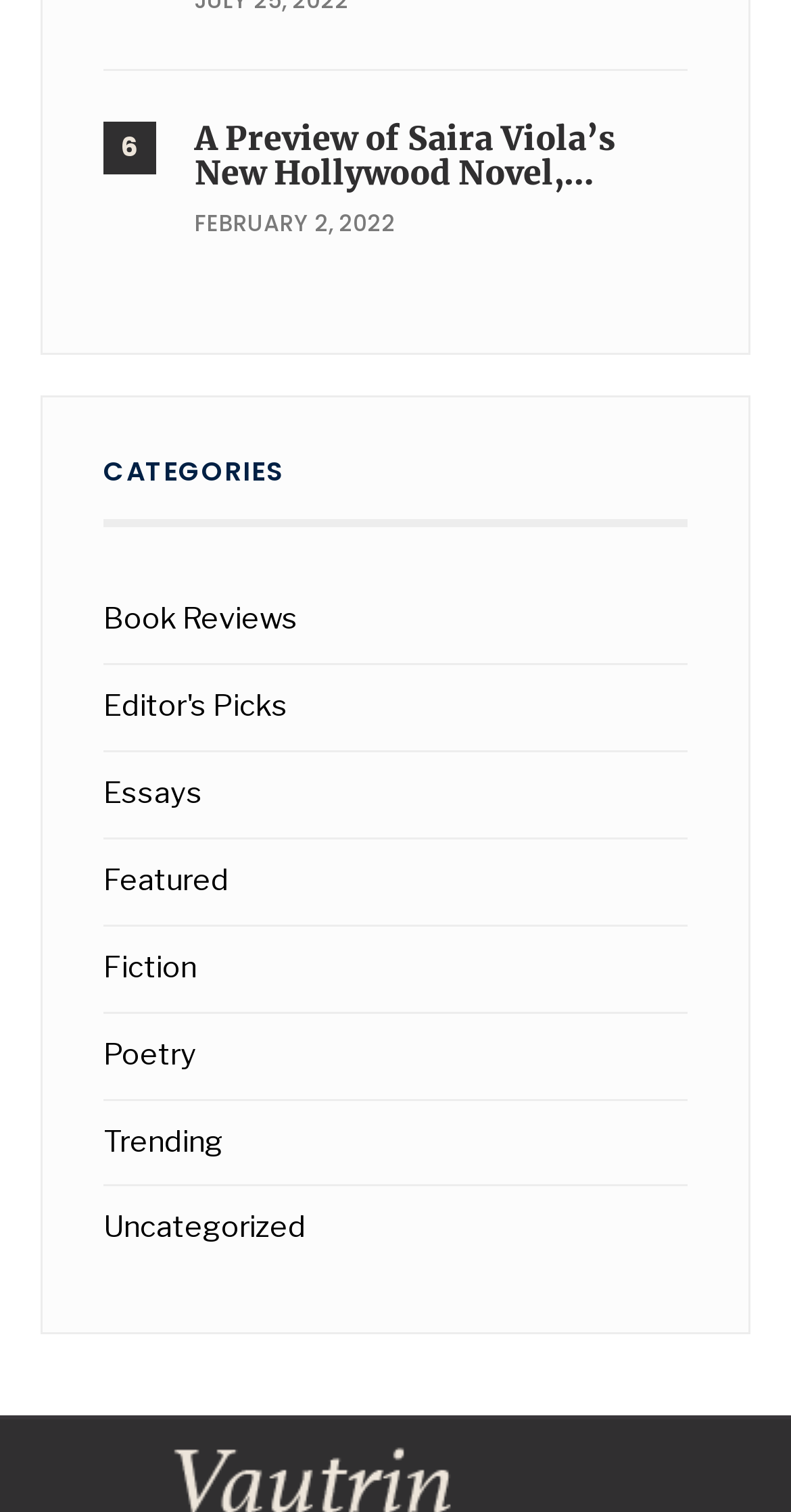Examine the image and give a thorough answer to the following question:
What is the title of the previewed article?

The title of the previewed article can be found in the link element 'A Preview of Saira Viola’s New Hollywood Novel,…' which is located at the top of the webpage.